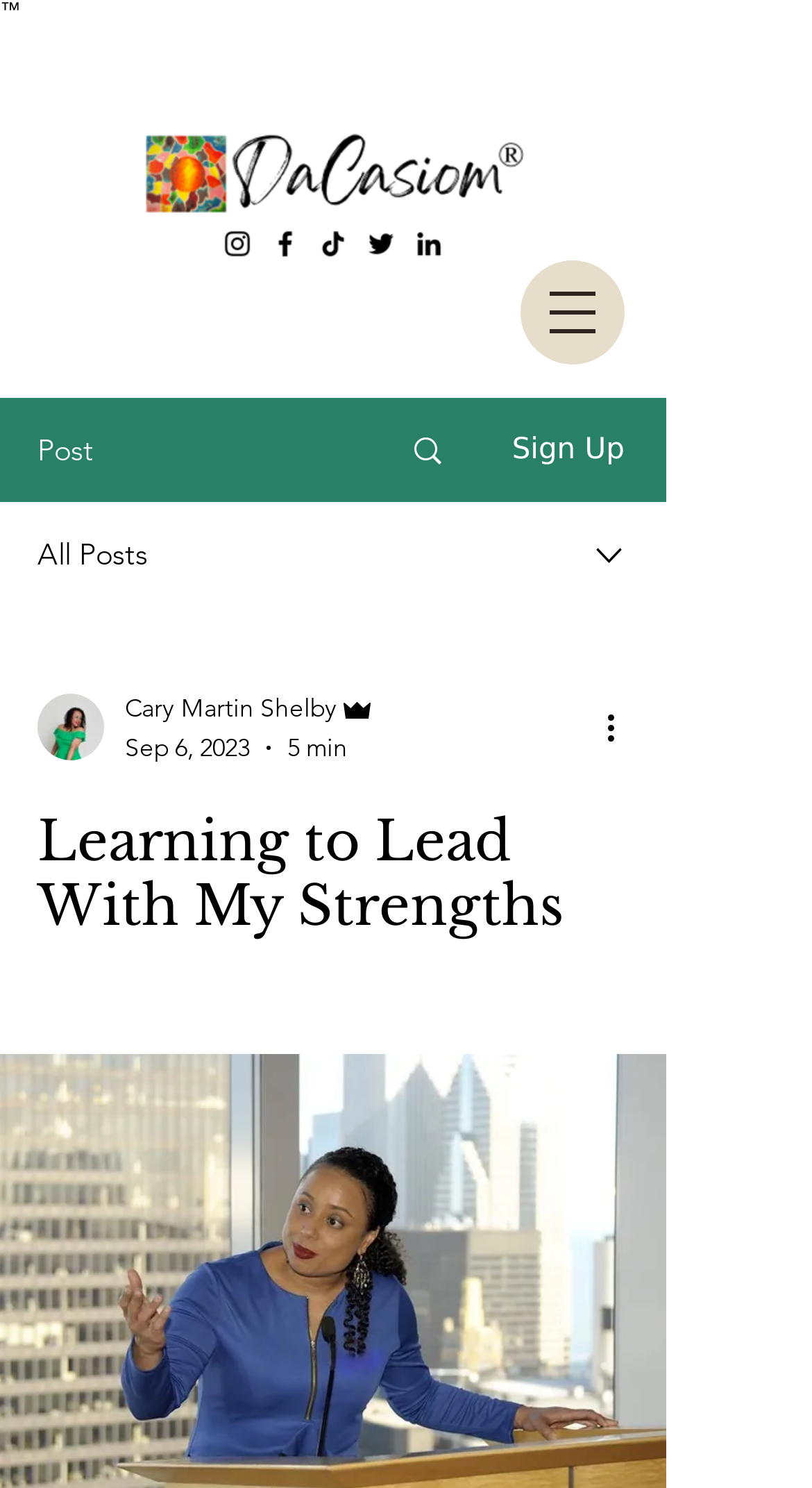Locate the bounding box coordinates of the area that needs to be clicked to fulfill the following instruction: "View Instagram". The coordinates should be in the format of four float numbers between 0 and 1, namely [left, top, right, bottom].

[0.272, 0.153, 0.313, 0.175]